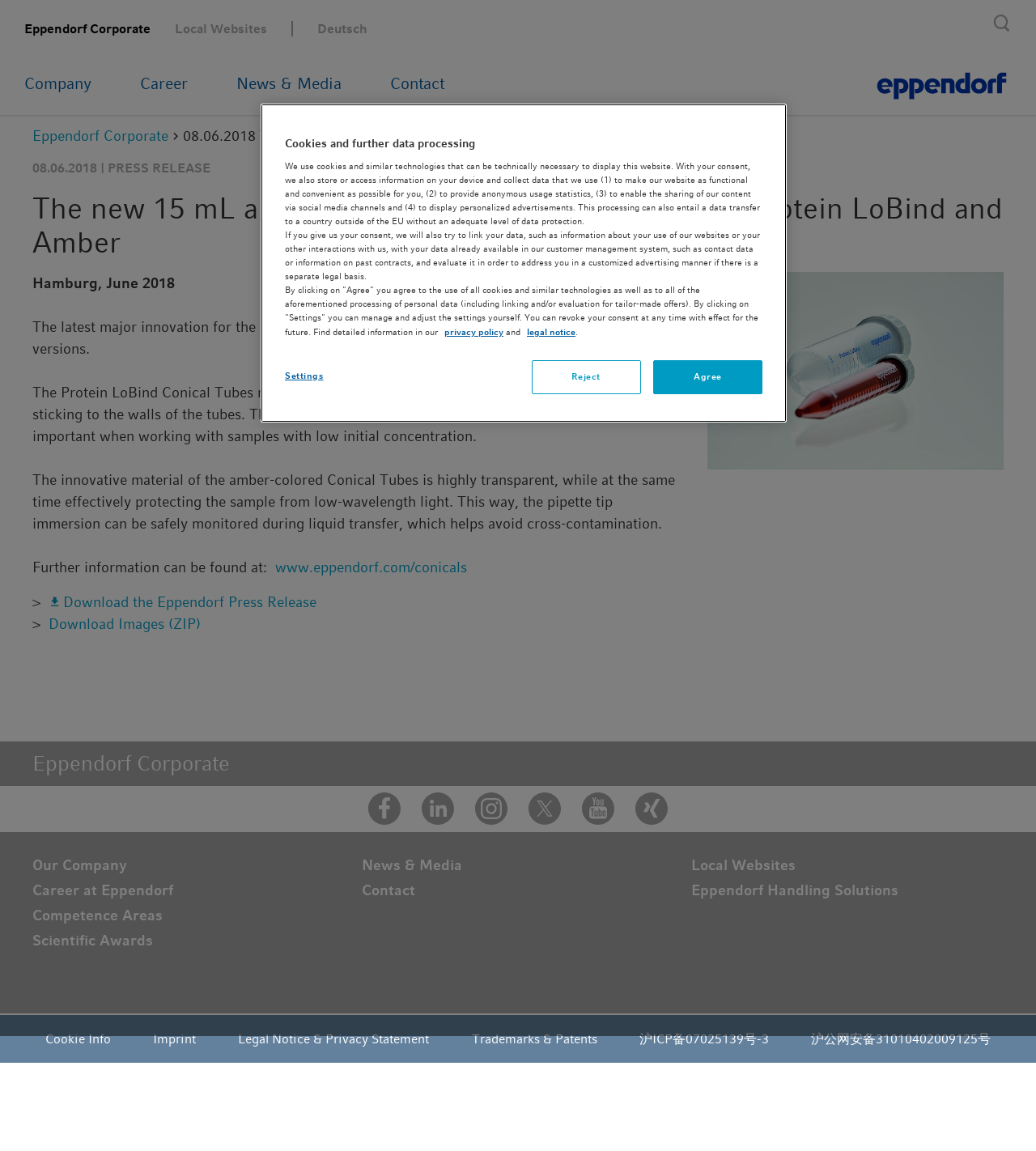What is the purpose of the amber-colored Conical Tubes?
Please ensure your answer is as detailed and informative as possible.

The webpage explains that the innovative material of the amber-colored Conical Tubes is highly transparent, while at the same time effectively protecting the sample from low-wavelength light, allowing for safe monitoring of pipette tip immersion during liquid transfer.